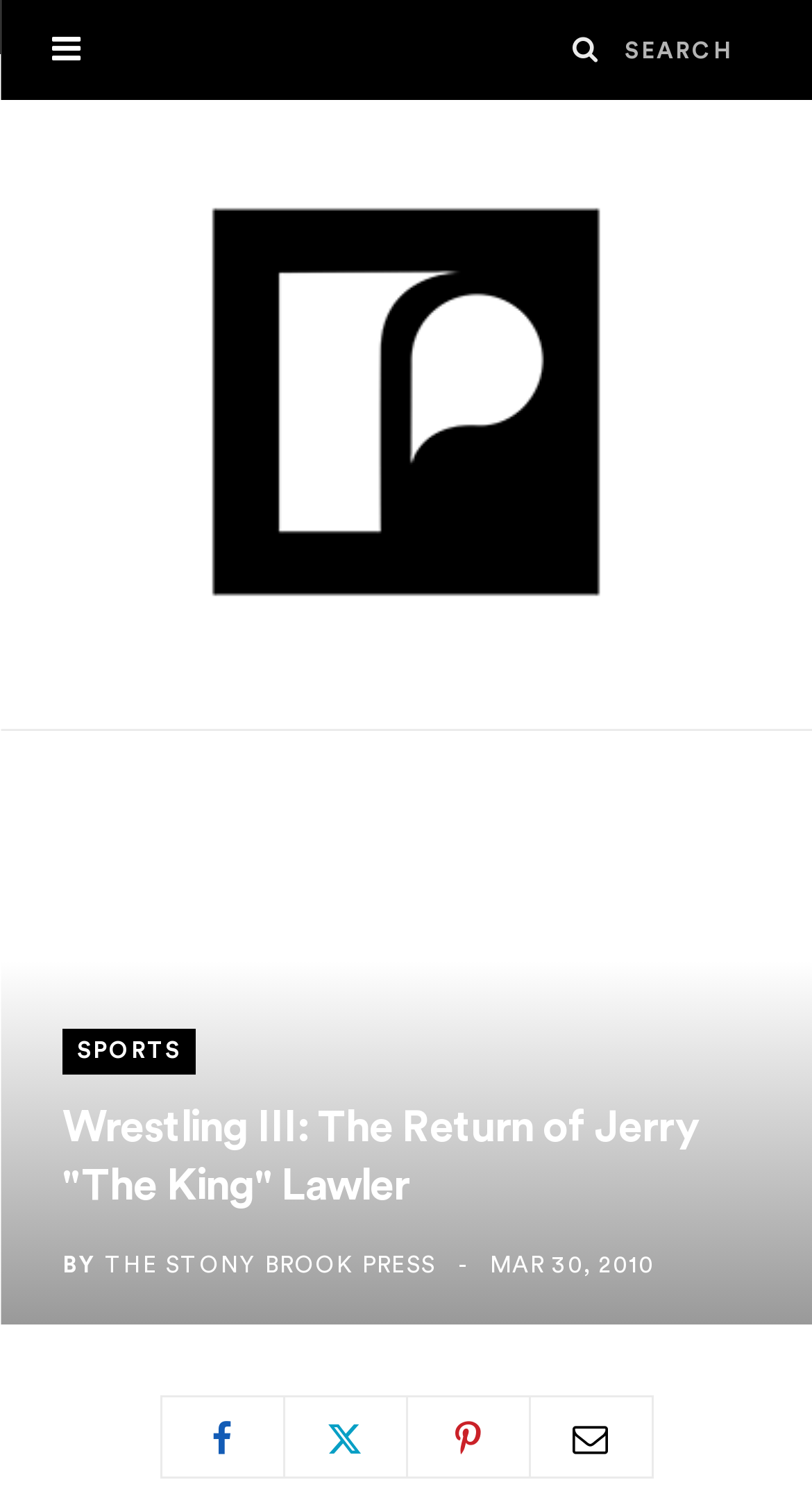How many social media links are at the bottom of the webpage?
Based on the image, please offer an in-depth response to the question.

I counted the number of social media links at the bottom of the webpage by looking at the links with icons such as '', '', '', and ''. There are four such links, which suggests that there are four social media links at the bottom of the webpage.